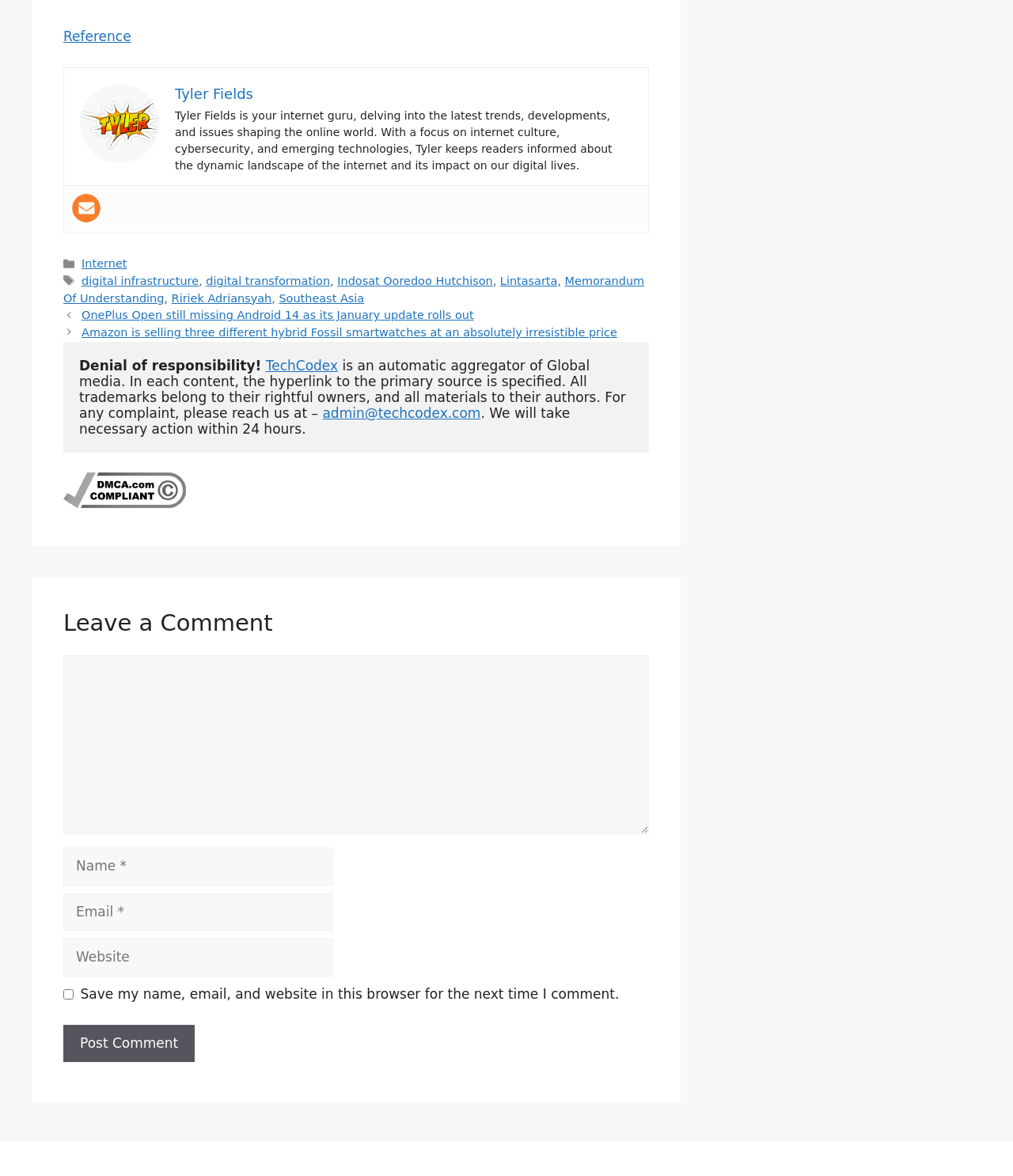What is the name of the author?
Refer to the image and give a detailed answer to the query.

The author's name is mentioned in the static text element 'Tyler Fields is your internet guru, delving into the latest trends, developments, and issues shaping the online world.'